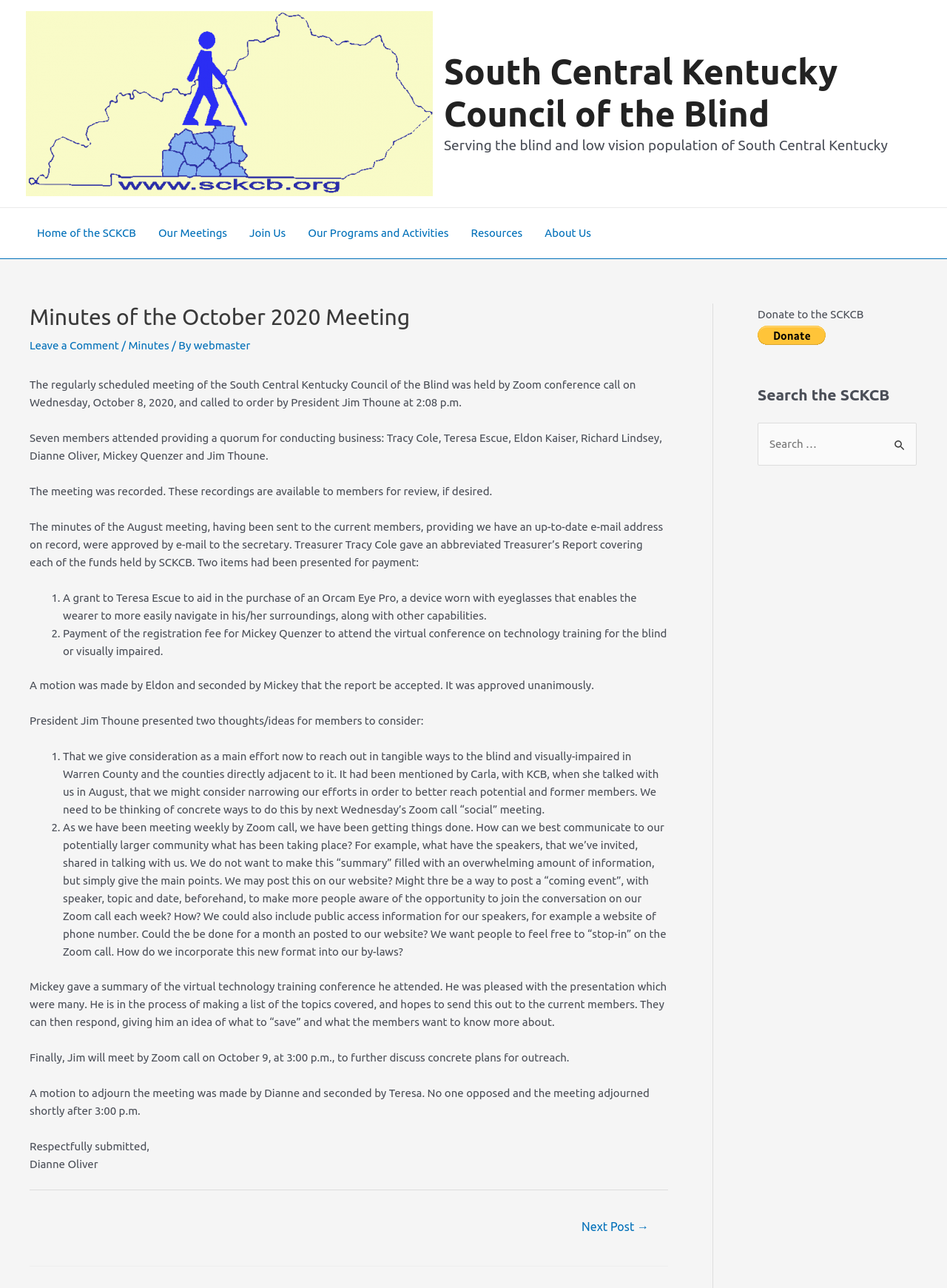Determine the bounding box coordinates of the area to click in order to meet this instruction: "Donate to the SCKCB with PayPal".

[0.8, 0.253, 0.872, 0.268]